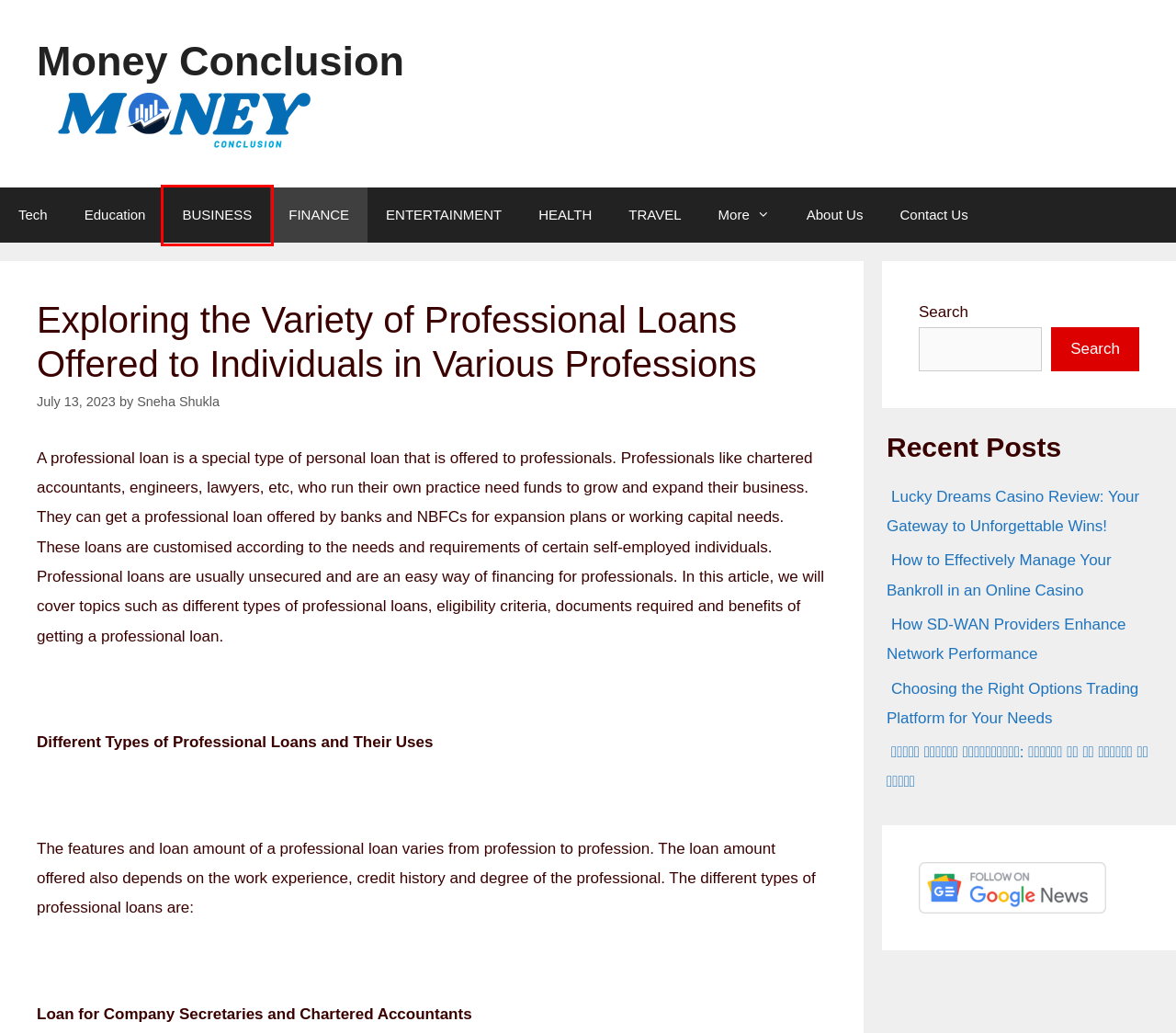You are presented with a screenshot of a webpage containing a red bounding box around a particular UI element. Select the best webpage description that matches the new webpage after clicking the element within the bounding box. Here are the candidates:
A. Money Conclusion - Let's Learn Everything
B. Contact Us - Moneyconclusion
C. Tech Archives - Money Conclusion
D. More Archives - Money Conclusion
E. BUSINESS Archives - Money Conclusion
F. FINANCE Archives - Money Conclusion
G. HEALTH Archives - Money Conclusion
H. How to Effectively Manage Your Bankroll in an Online Casino

E